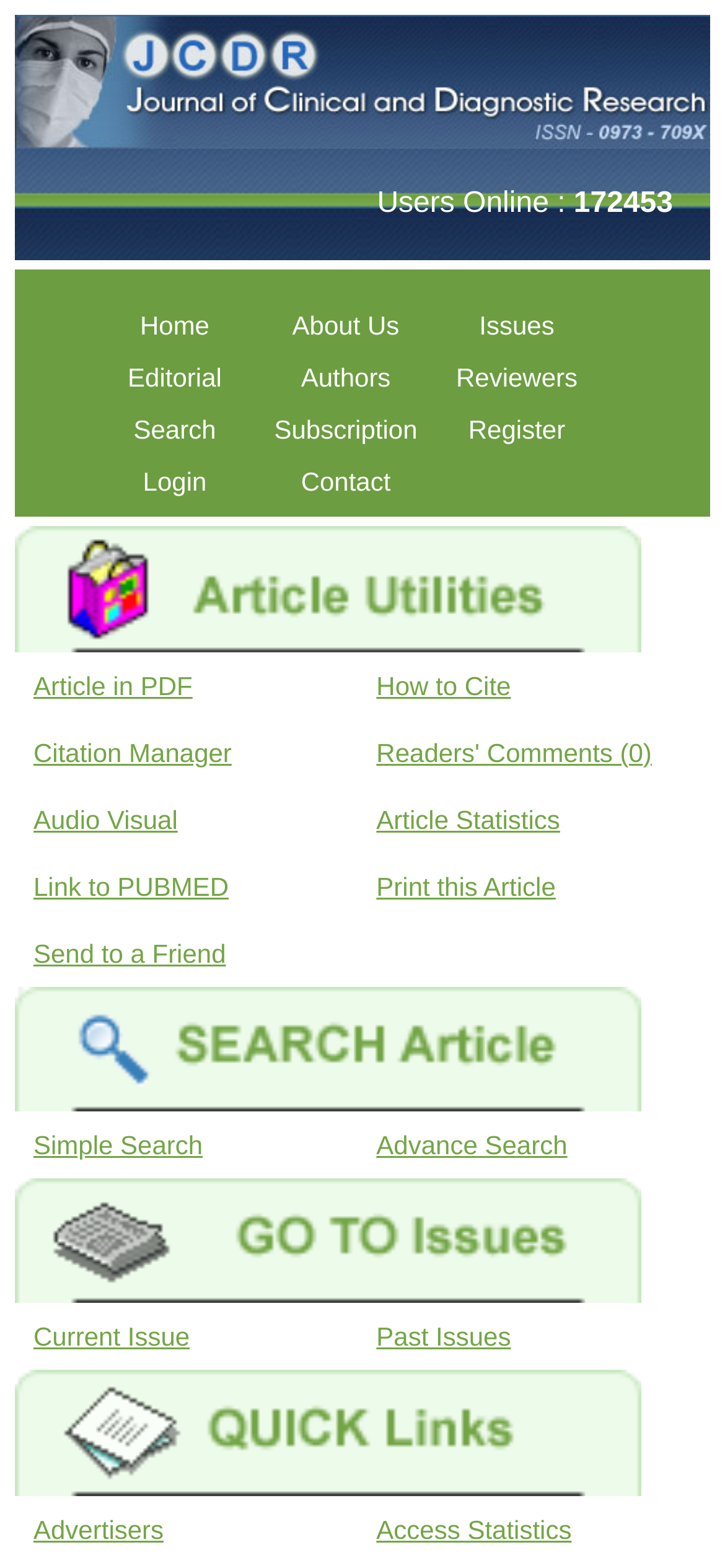Can you specify the bounding box coordinates of the area that needs to be clicked to fulfill the following instruction: "contact the journal"?

[0.359, 0.291, 0.595, 0.324]